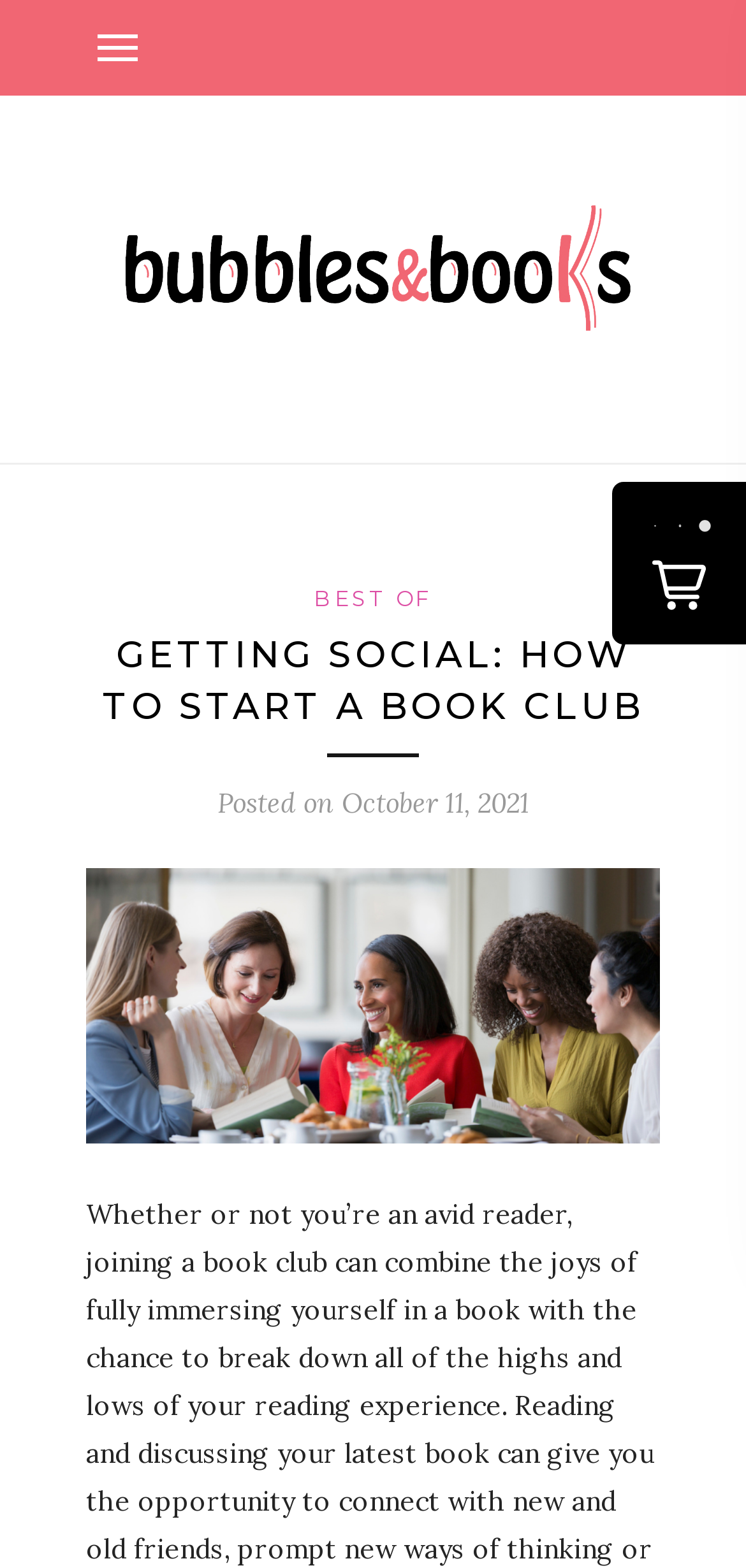Predict the bounding box of the UI element based on this description: "alt="Bubble & Books"".

[0.115, 0.166, 0.885, 0.188]